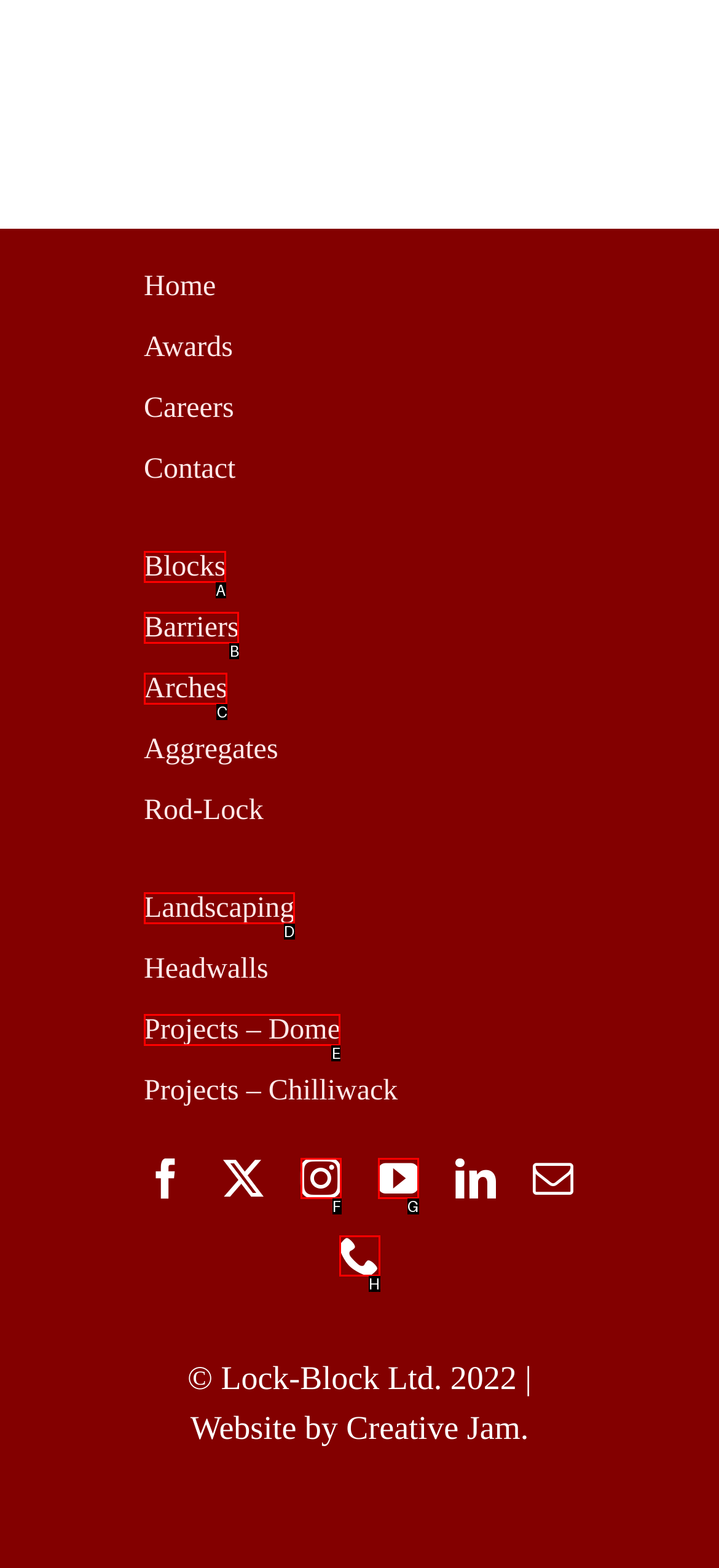Determine which HTML element best suits the description: Philosophy & Esoteric. Reply with the letter of the matching option.

None